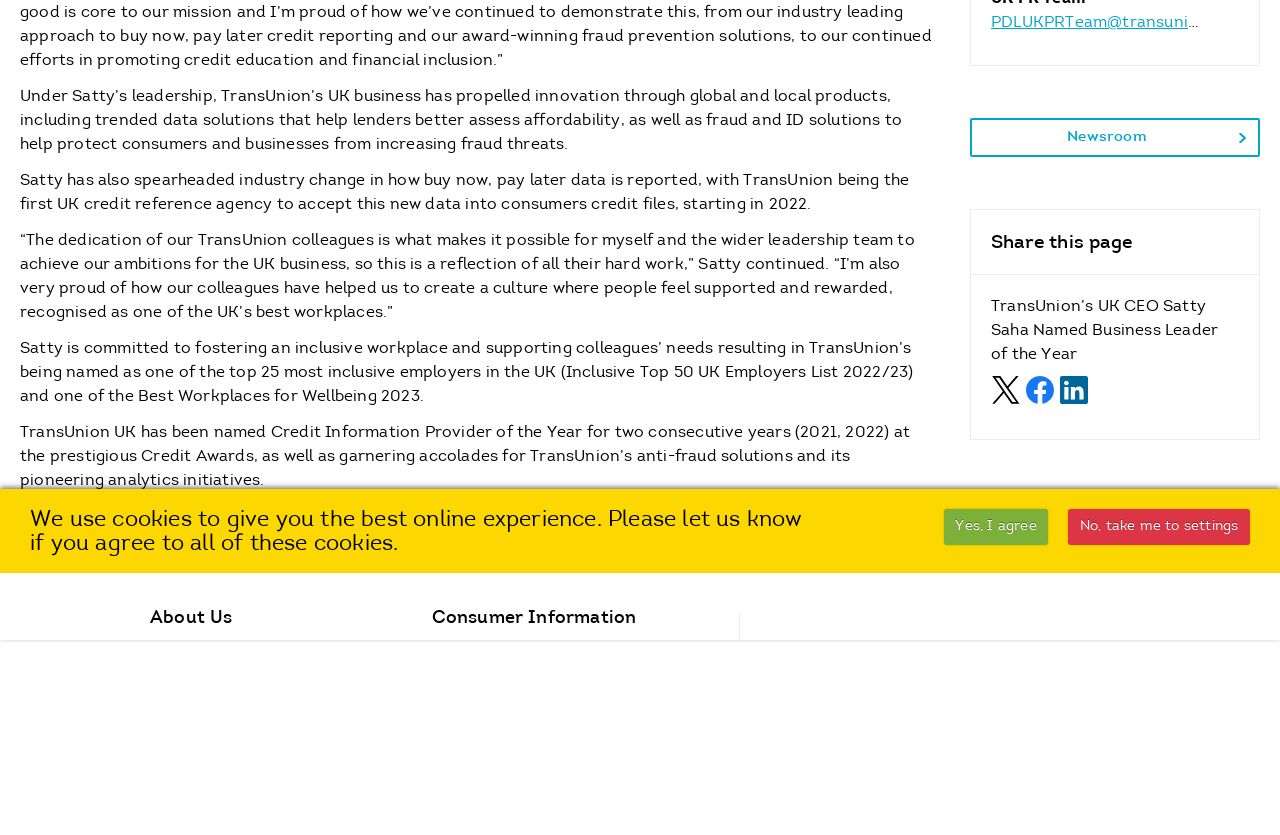Locate the UI element that matches the description aria-label="Twitter" in the webpage screenshot. Return the bounding box coordinates in the format (top-left x, top-left y, bottom-right x, bottom-right y), with values ranging from 0 to 1.

[0.716, 0.921, 0.743, 0.94]